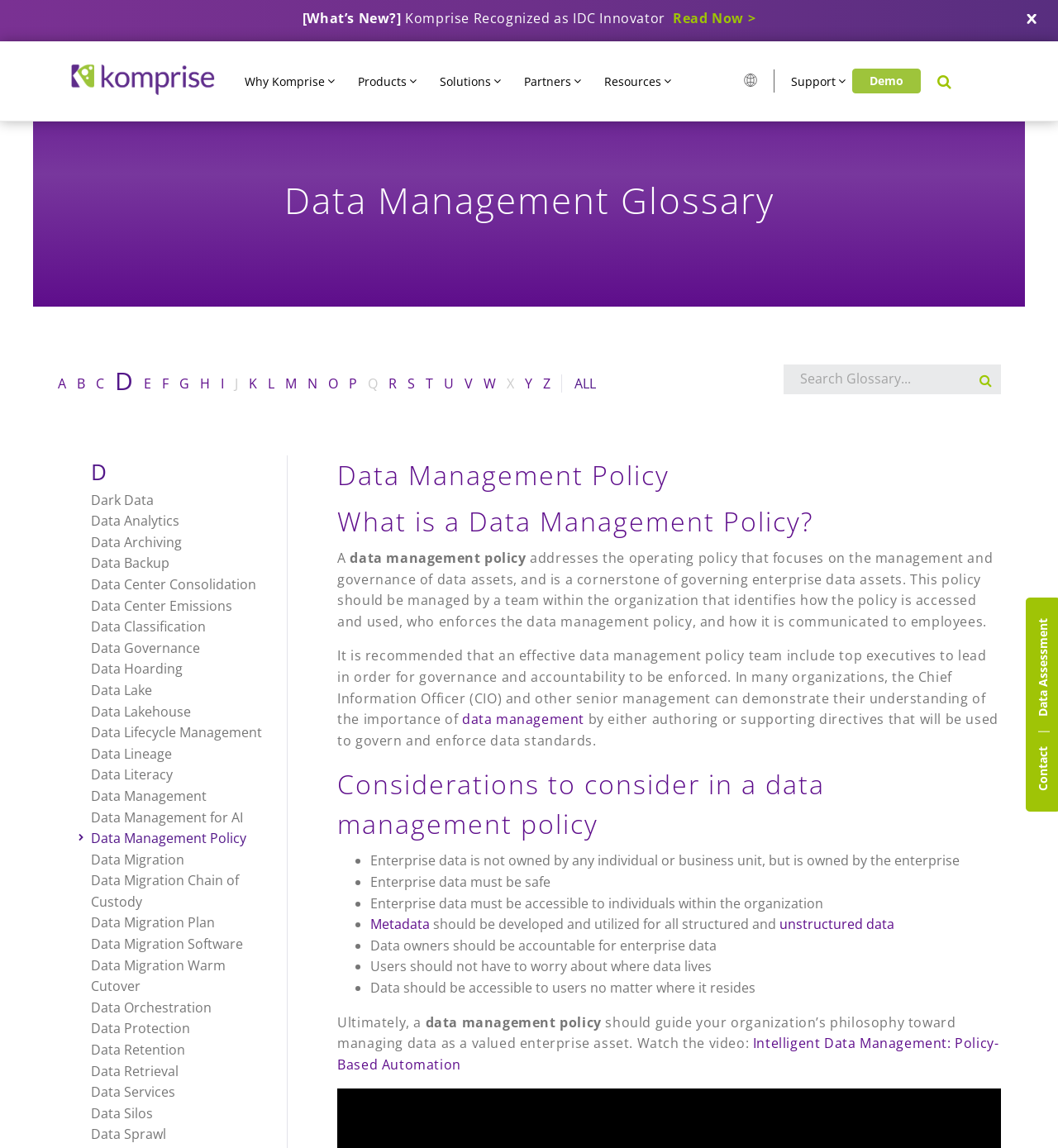What is the purpose of the search box?
Answer the question with as much detail as possible.

The search box is located at the bottom of the webpage, and it has a placeholder text 'Search Glossary...'. This suggests that the purpose of the search box is to search for terms related to data management in the glossary section of the webpage.